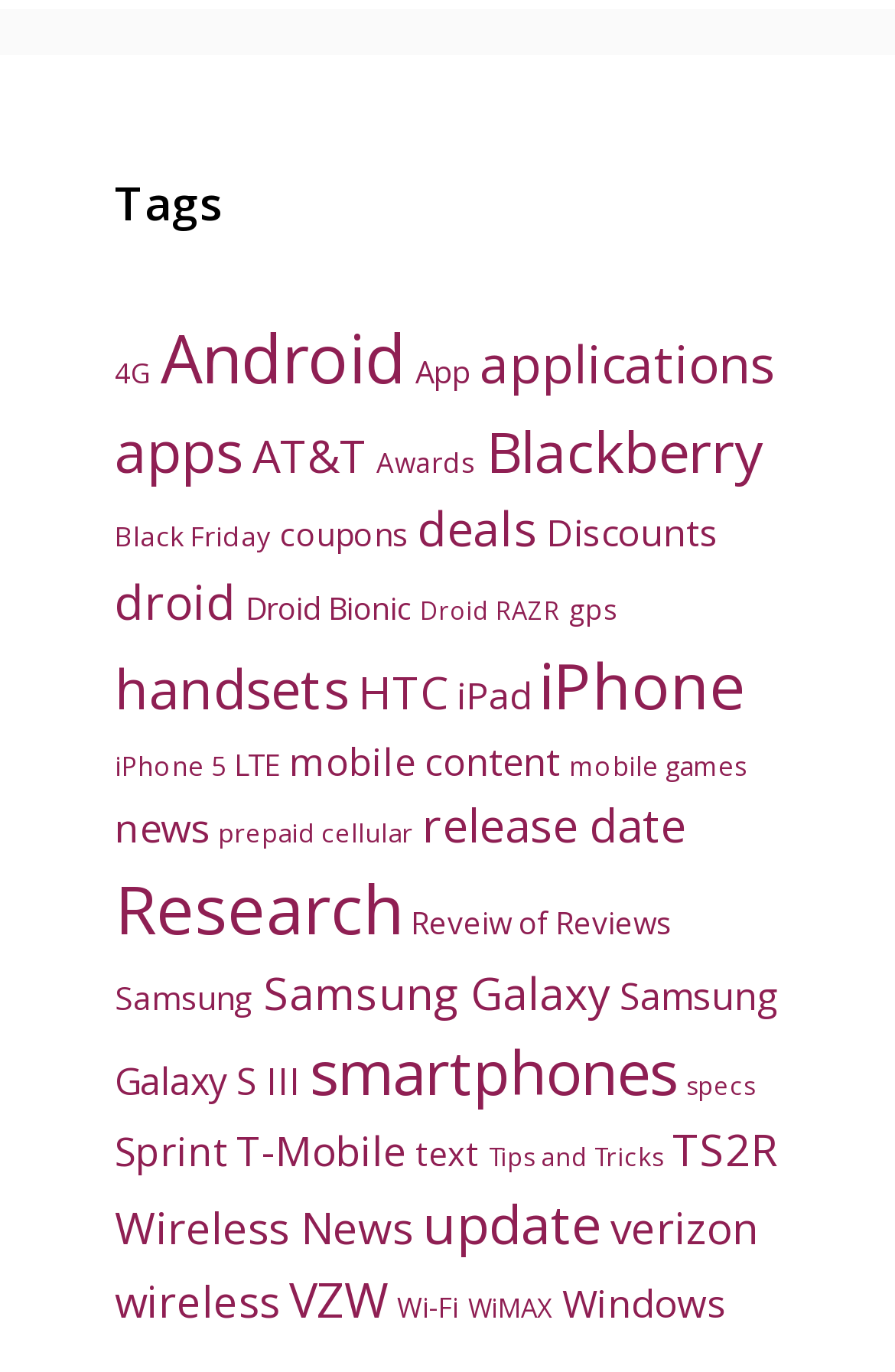What is the most popular item?
Answer the question with a single word or phrase derived from the image.

iPhone